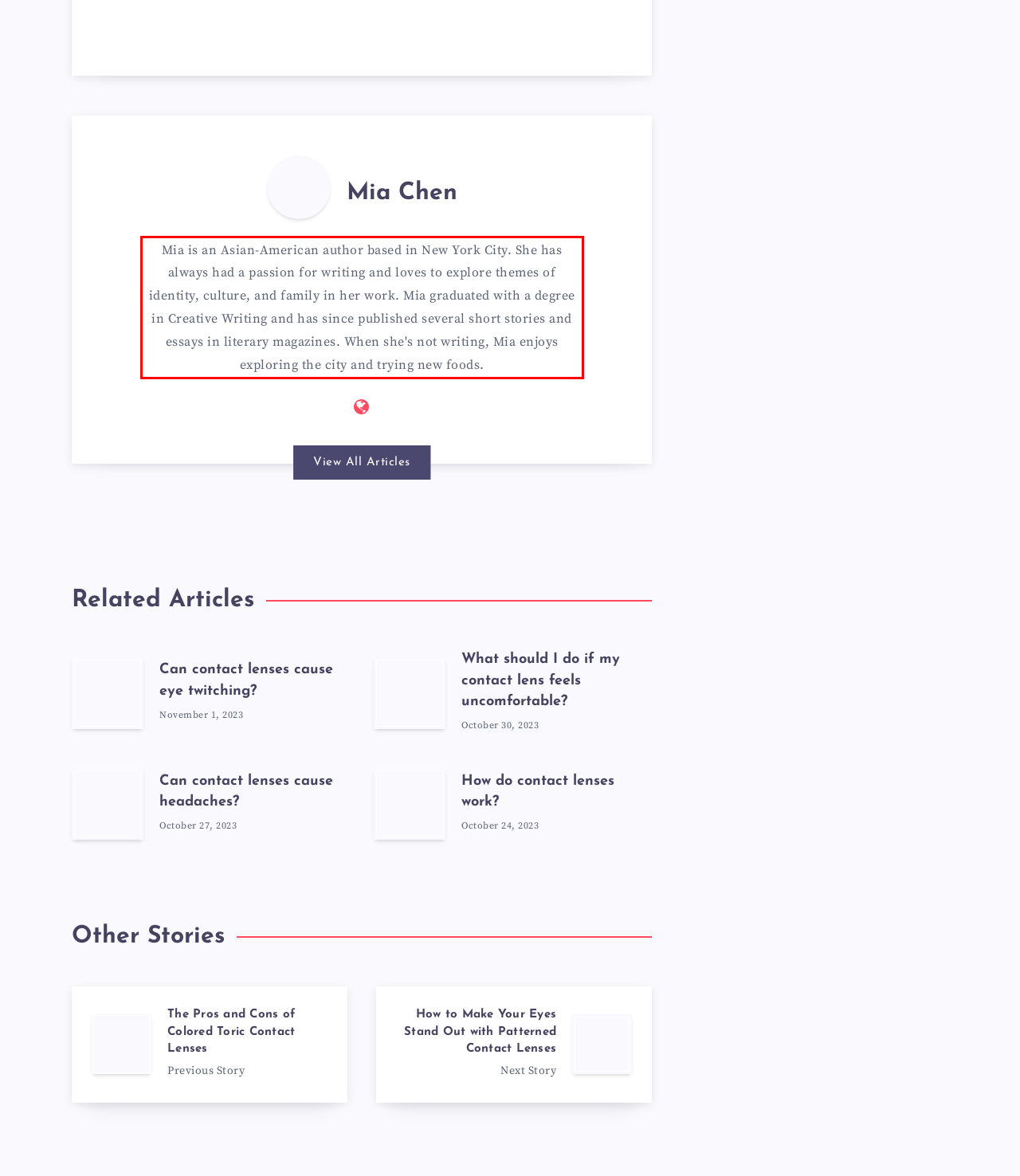By examining the provided screenshot of a webpage, recognize the text within the red bounding box and generate its text content.

Mia is an Asian-American author based in New York City. She has always had a passion for writing and loves to explore themes of identity, culture, and family in her work. Mia graduated with a degree in Creative Writing and has since published several short stories and essays in literary magazines. When she's not writing, Mia enjoys exploring the city and trying new foods.